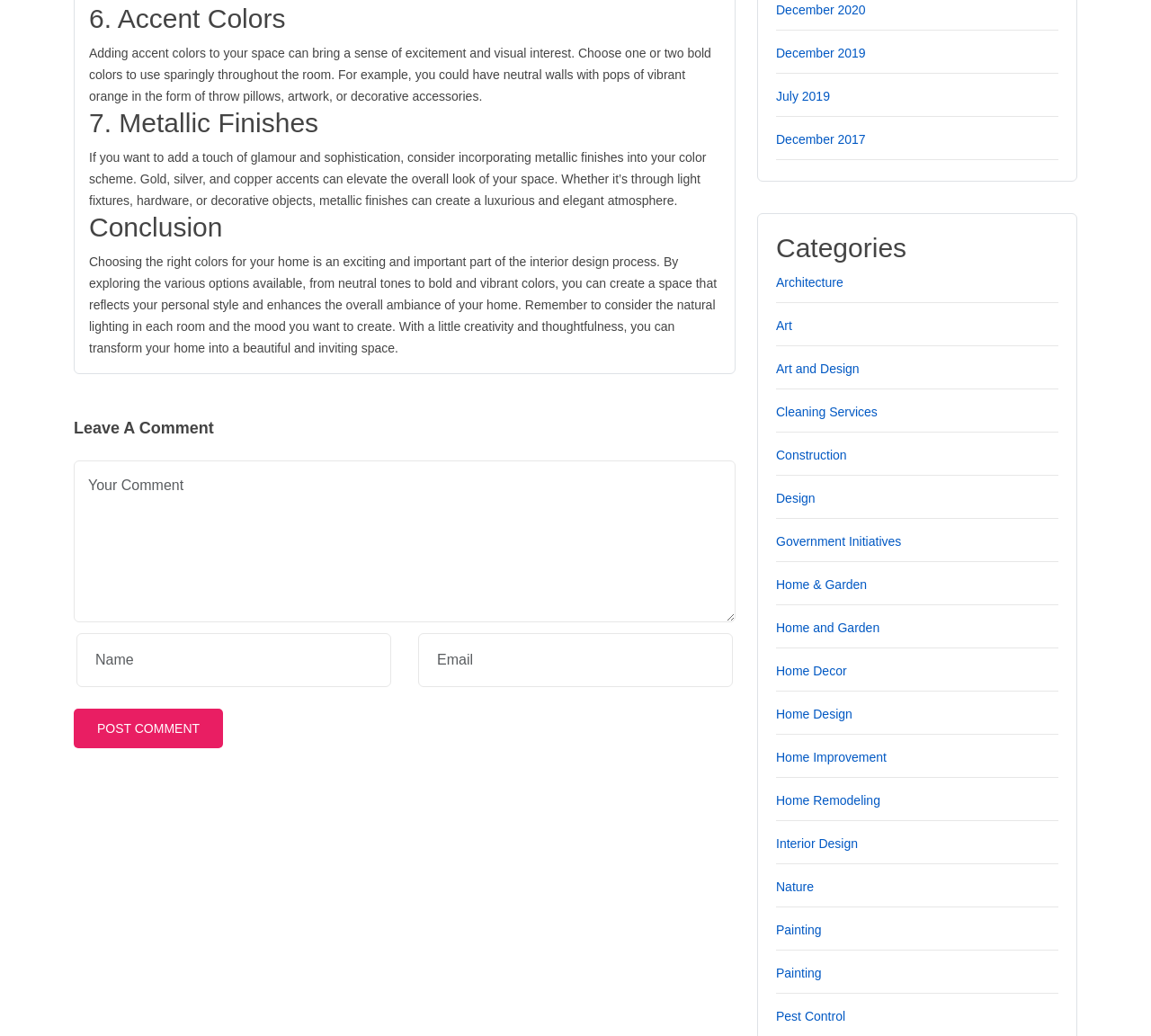Could you find the bounding box coordinates of the clickable area to complete this instruction: "Leave a comment"?

[0.064, 0.404, 0.639, 0.423]